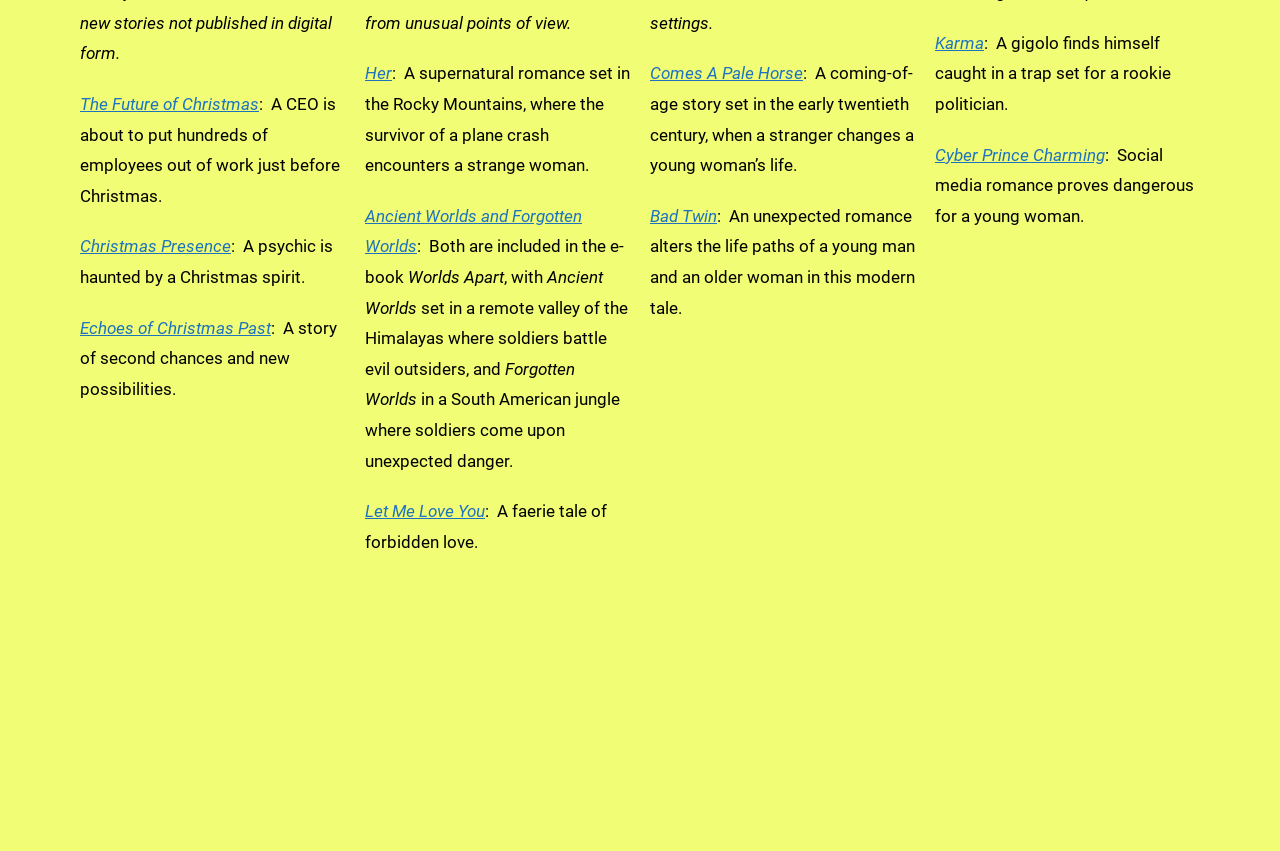Based on the element description: "Ancient Worlds and Forgotten Worlds", identify the UI element and provide its bounding box coordinates. Use four float numbers between 0 and 1, [left, top, right, bottom].

[0.285, 0.242, 0.455, 0.301]